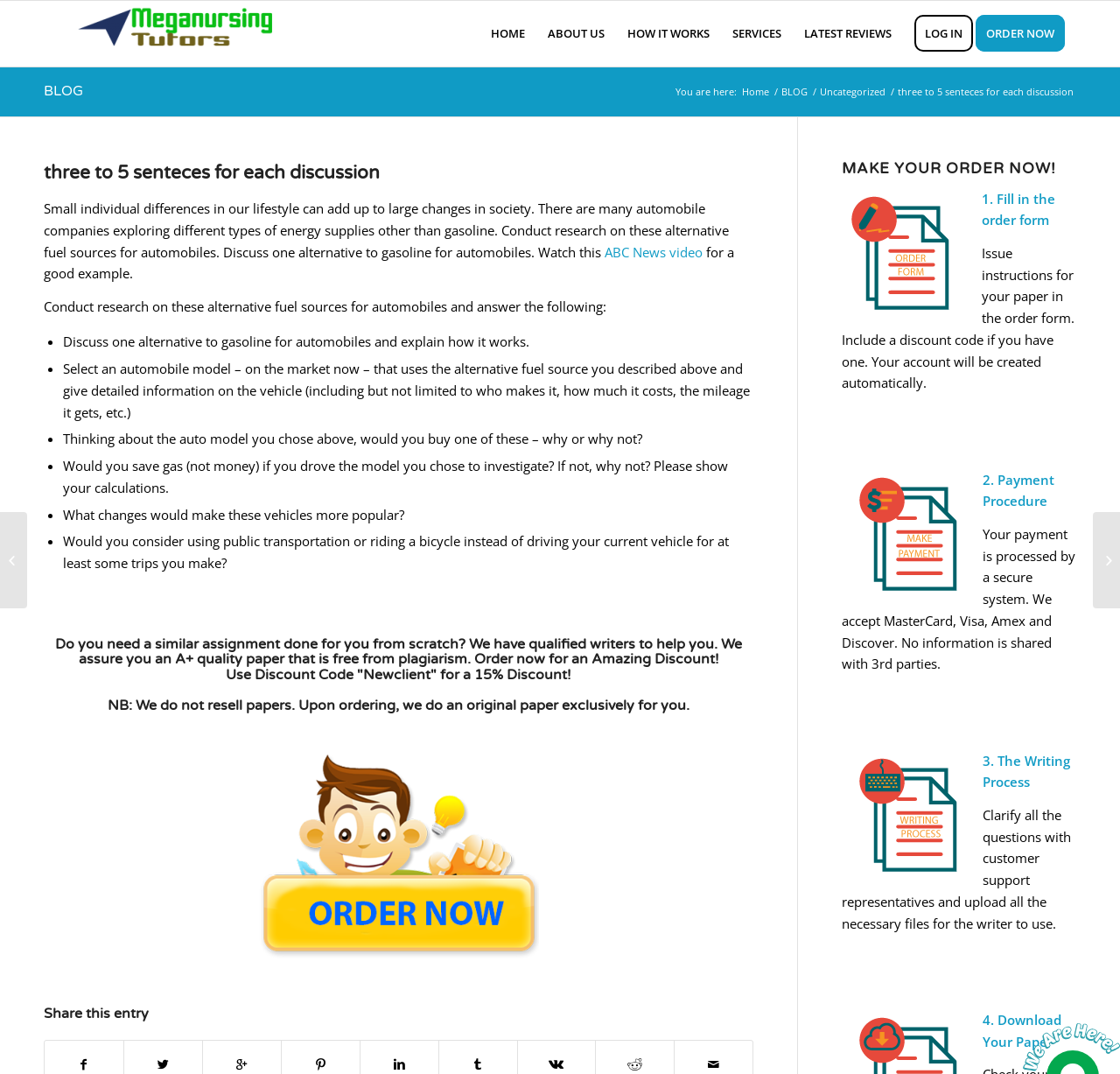What is the topic of the blog post?
Provide a detailed answer to the question using information from the image.

I read the content of the blog post and determined that the topic is about alternative fuel sources for automobiles, as it discusses conducting research on these alternative fuel sources and answering questions related to them.